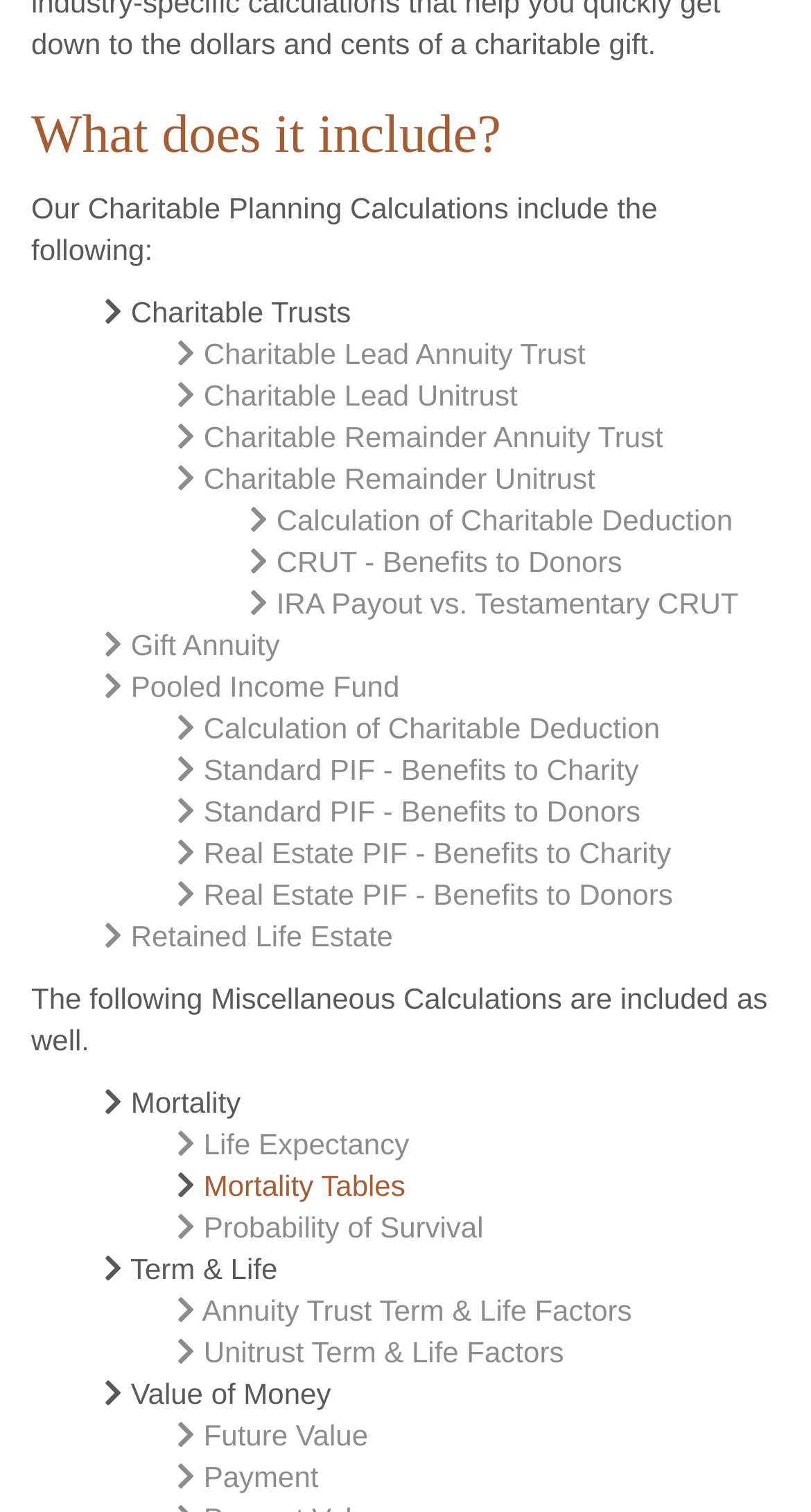Locate and provide the bounding box coordinates for the HTML element that matches this description: "Payment".

[0.251, 0.965, 0.393, 0.987]